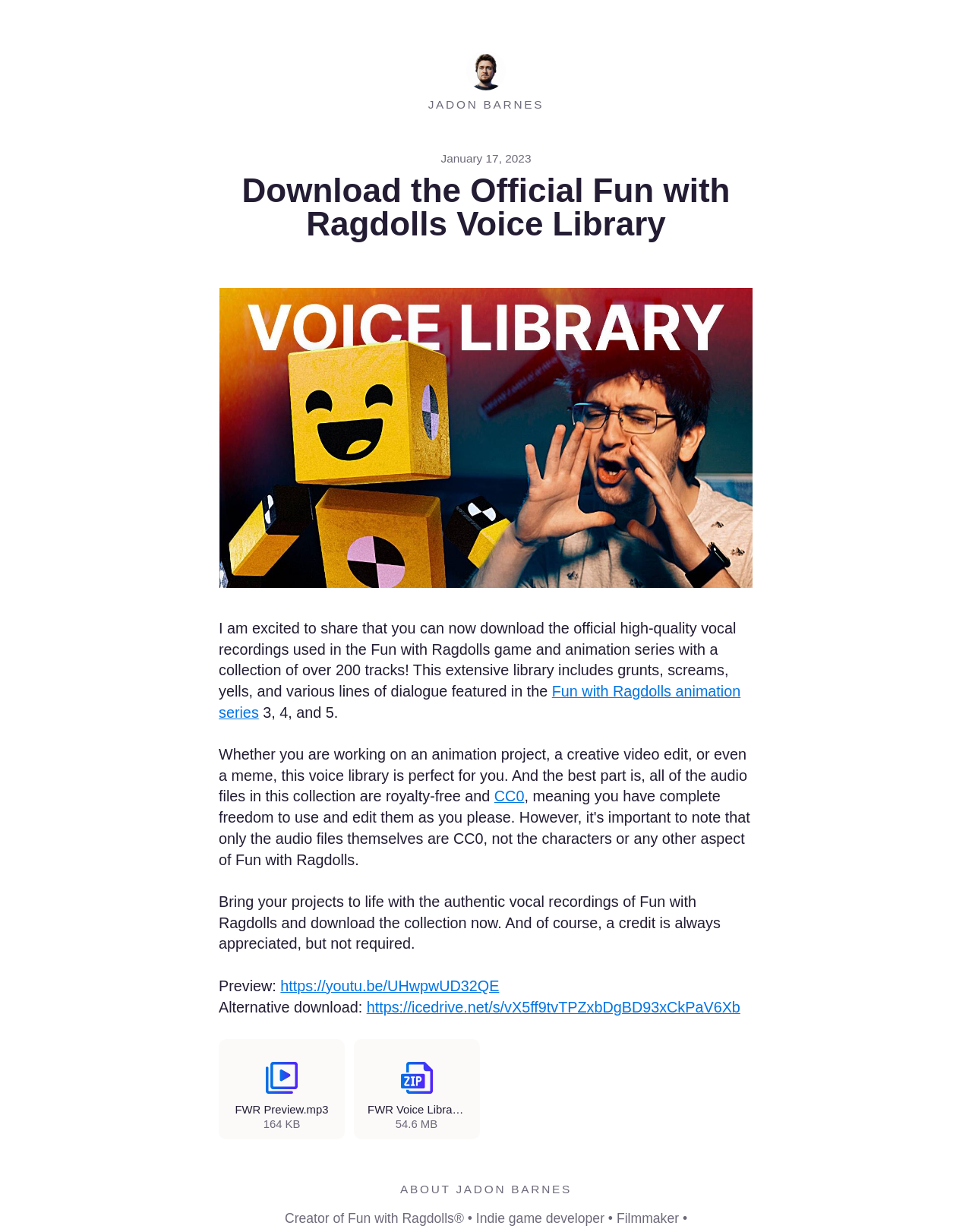What is the name of the game and animation series?
From the image, respond using a single word or phrase.

Fun with Ragdolls